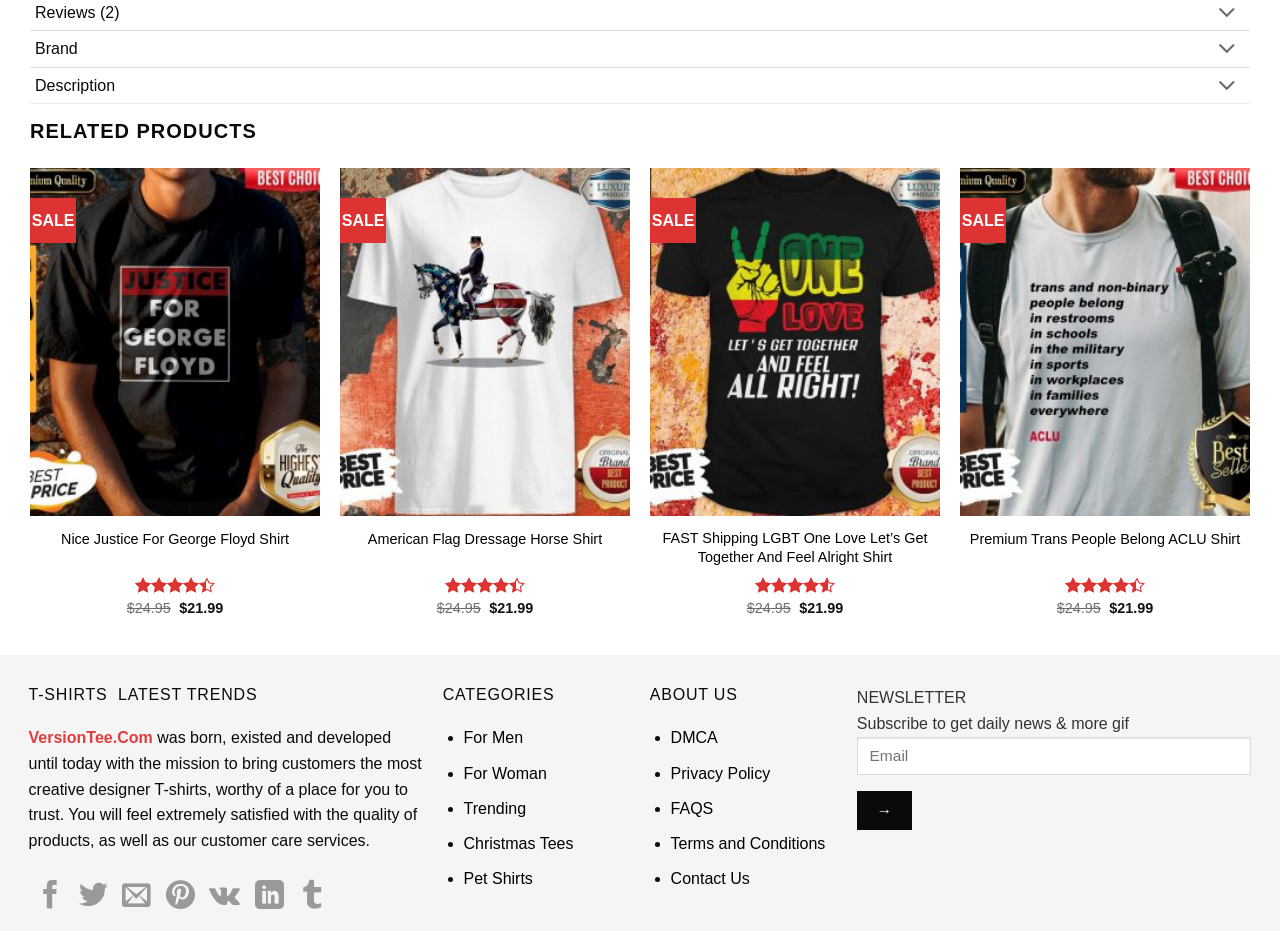Use a single word or phrase to answer this question: 
How many products are displayed on the webpage?

4